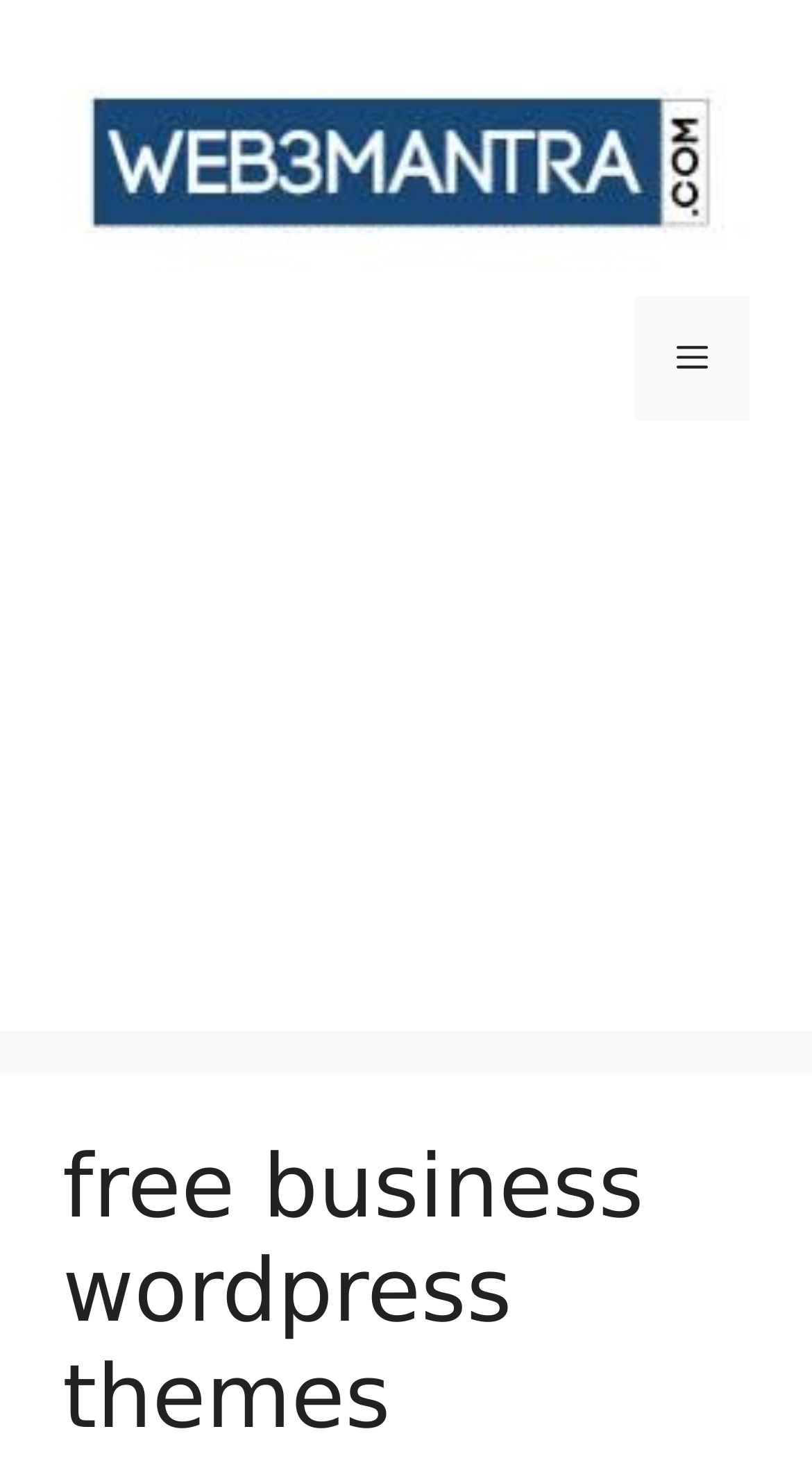Provide your answer in one word or a succinct phrase for the question: 
What is the function of the image at the top of the webpage?

Logo of web3mantra.com